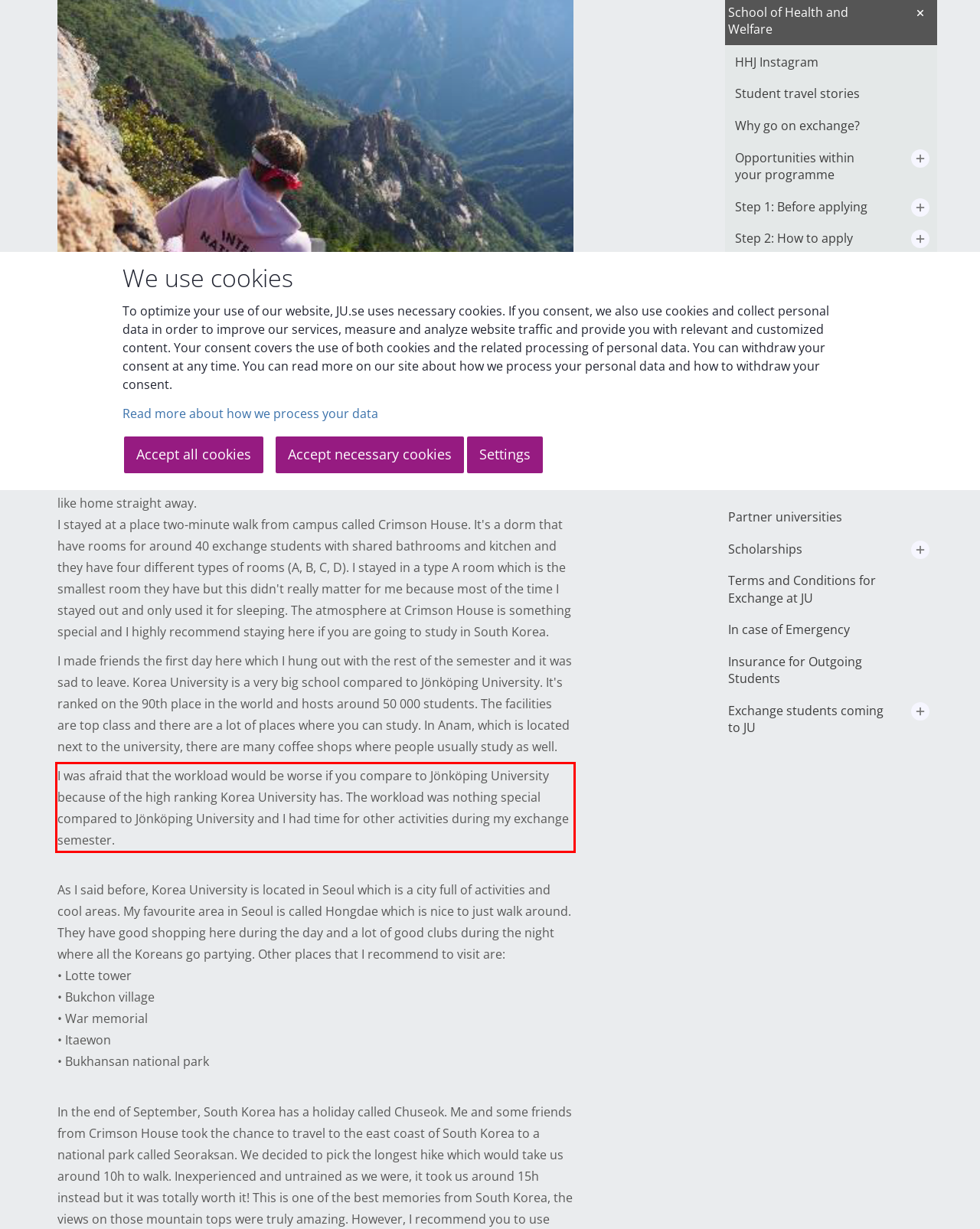You have a screenshot of a webpage with a red bounding box. Use OCR to generate the text contained within this red rectangle.

I was afraid that the workload would be worse if you compare to Jönköping University because of the high ranking Korea University has. The workload was nothing special compared to Jönköping University and I had time for other activities during my exchange semester.